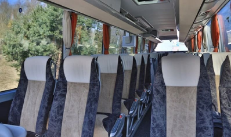Explain the details of the image comprehensively.

The image showcases the interior of a modern coach, likely intended for passenger transport in and around Tivoli, Lazio. The spacious and neatly arranged seating features plush upholstery, providing comfort for travelers. Large windows allow natural light to flood the space, enhancing the inviting atmosphere. This setup suggests a focus on high-quality service and a smooth travel experience, perfect for excursions, transfers, and tours. The overall design indicates attention to passenger comfort, aligning with the offerings of a professional bus company that specializes in personalized transport solutions.